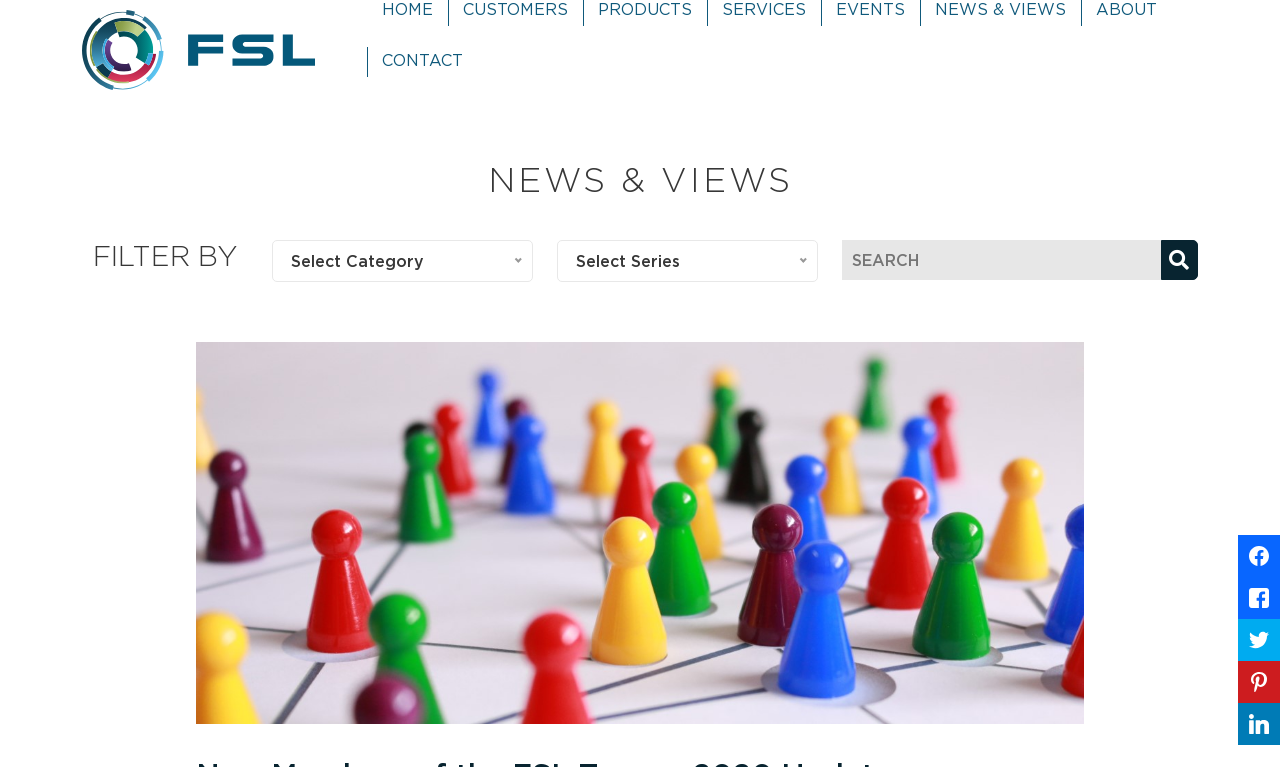Find the bounding box coordinates of the element to click in order to complete the given instruction: "Filter by category."

[0.212, 0.313, 0.416, 0.368]